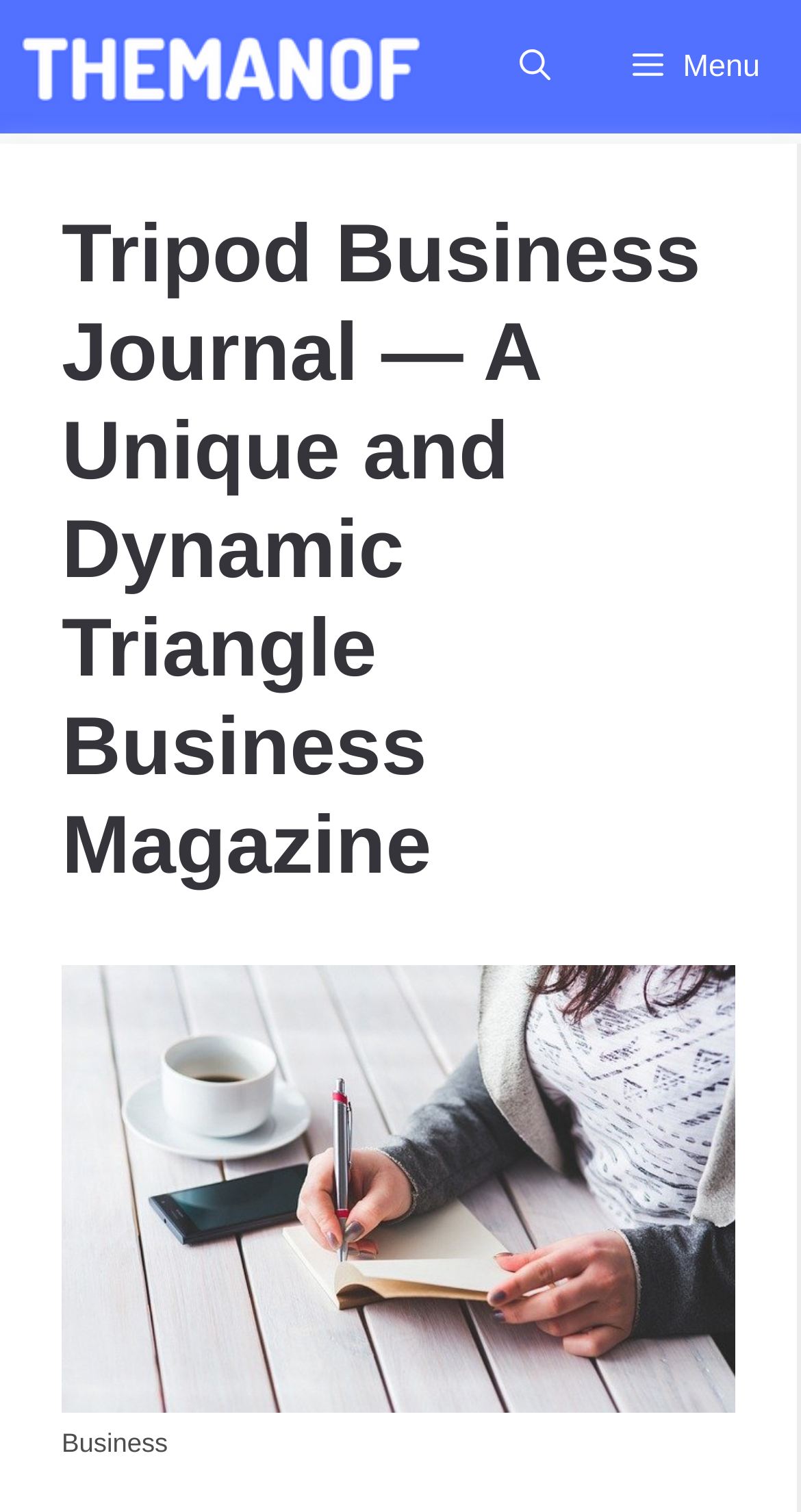Use a single word or phrase to answer this question: 
What is the region covered by the magazine?

Triangle region in North Carolina